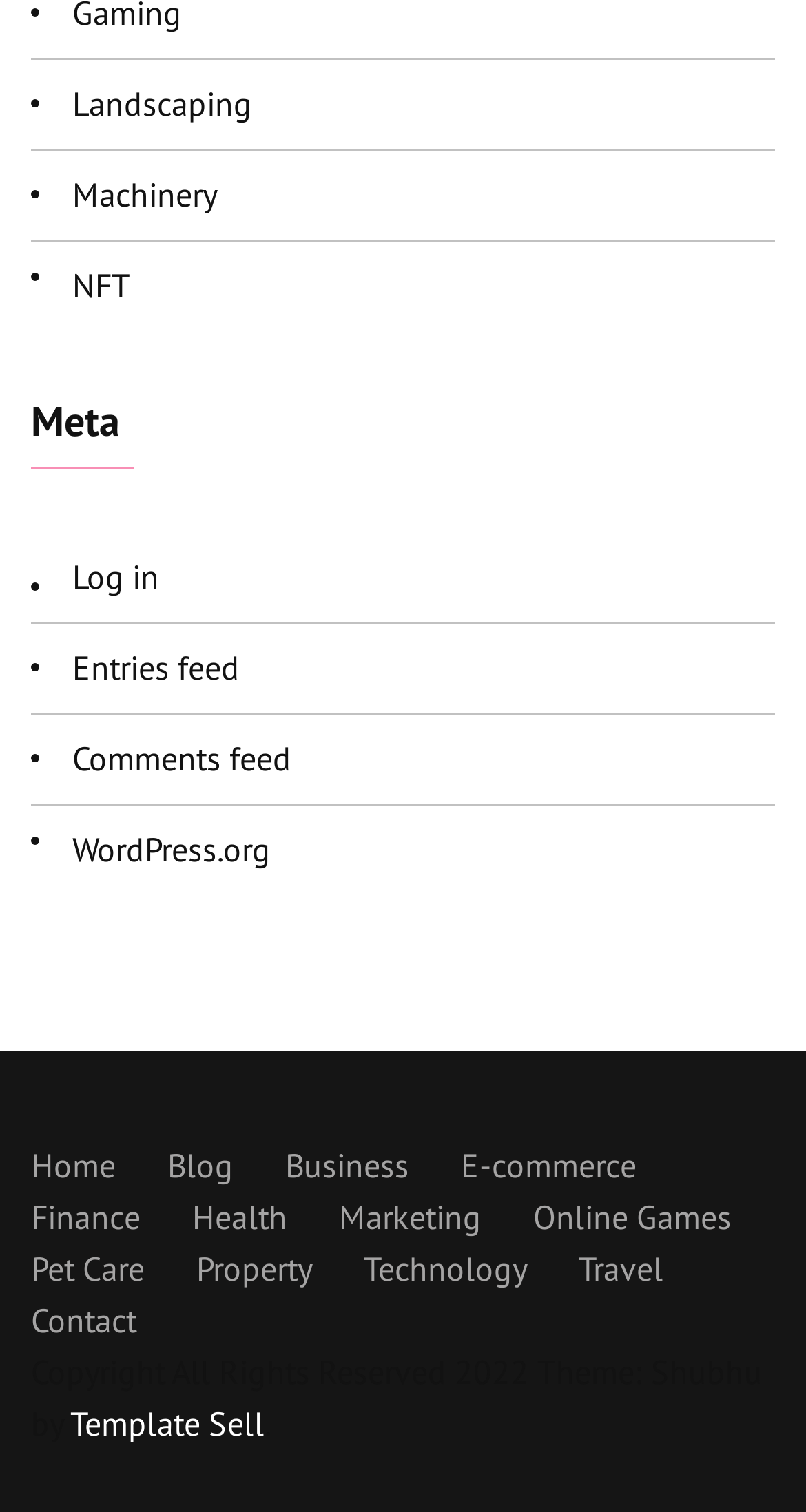Kindly provide the bounding box coordinates of the section you need to click on to fulfill the given instruction: "Visit the Home page".

[0.038, 0.754, 0.144, 0.788]